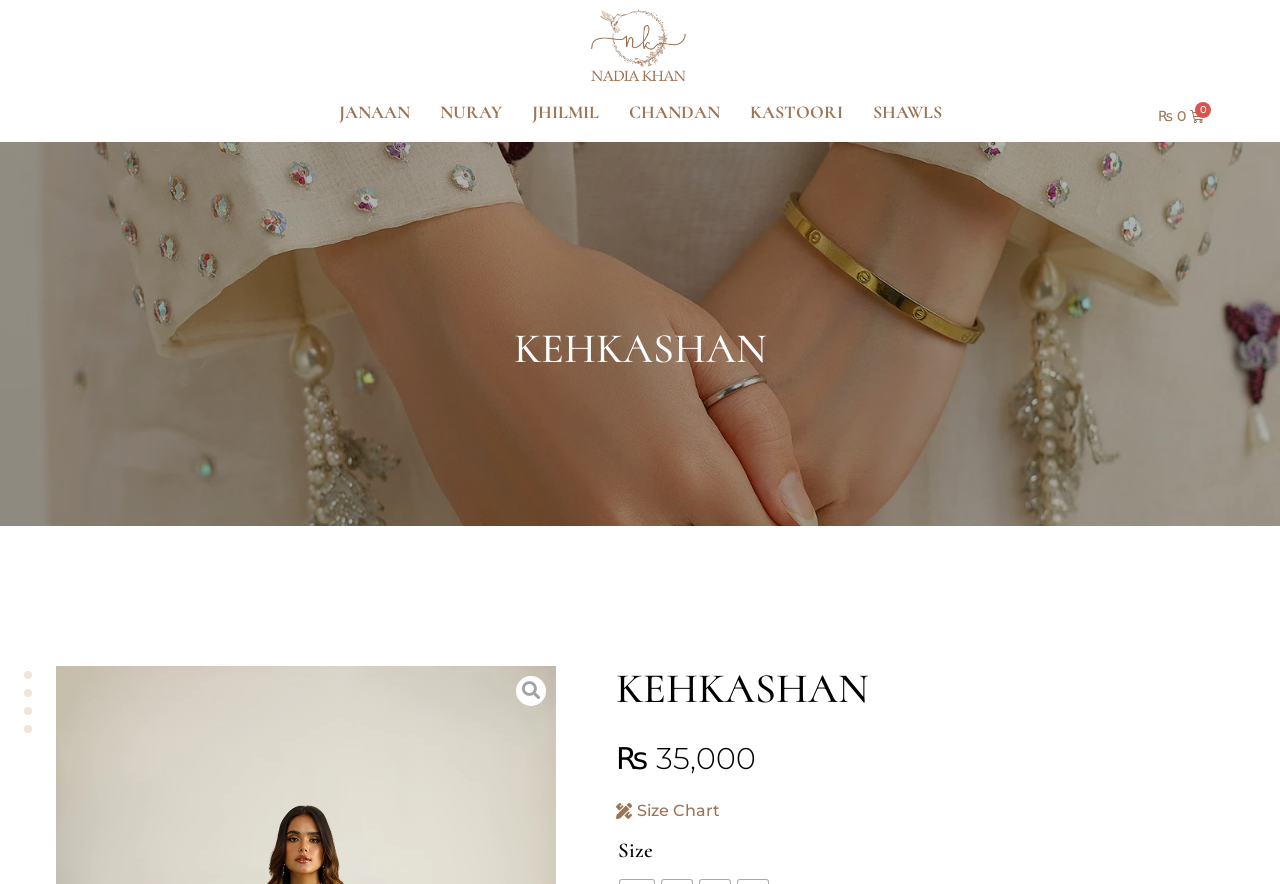What is the name of the ensemble?
Please use the image to provide an in-depth answer to the question.

The name of the ensemble can be found in the heading element 'KEHKASHAN' which is located at the top of the webpage, indicating that the webpage is about a product or collection called Kehkashan.